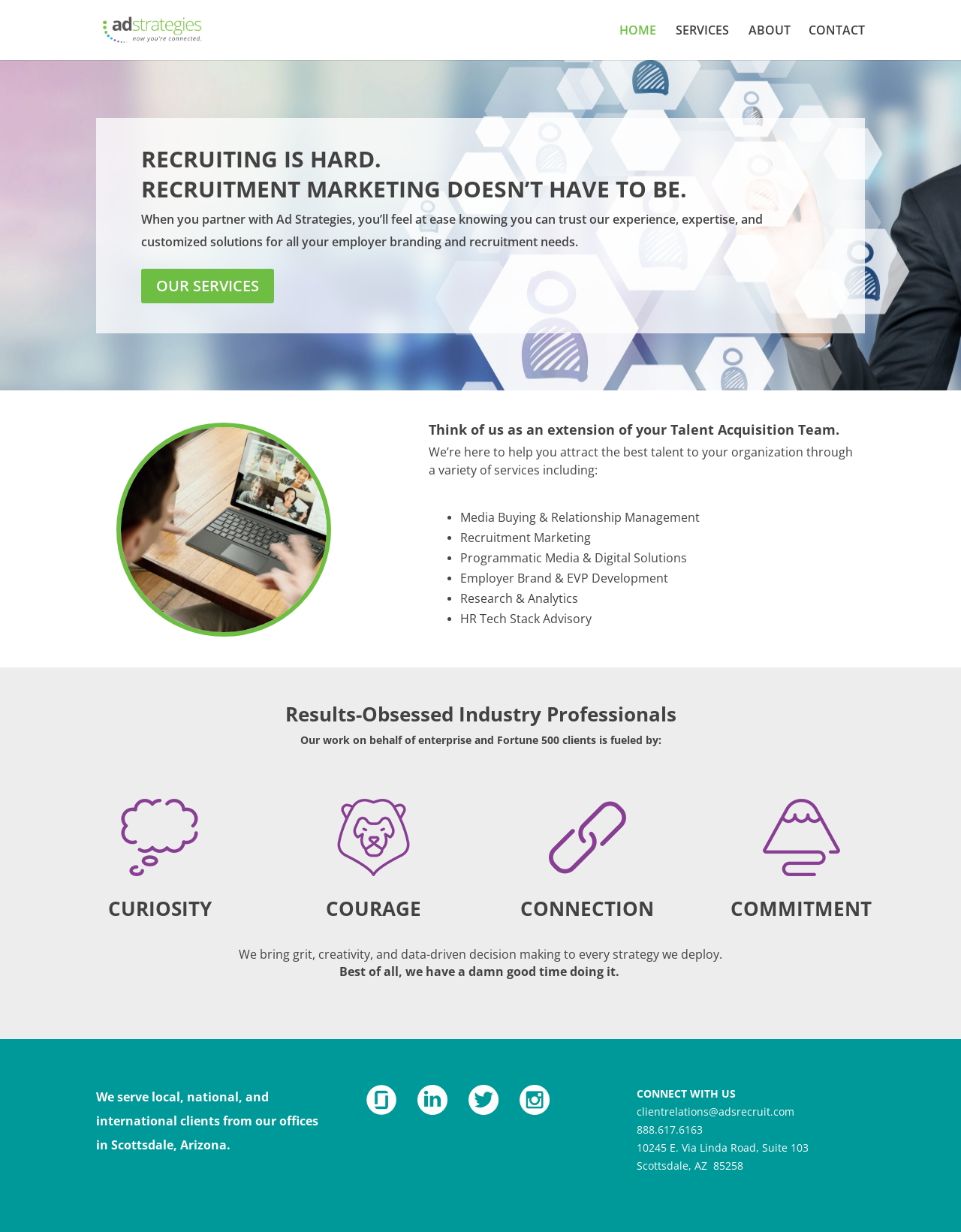What is the main service offered by Ad Strategies?
By examining the image, provide a one-word or phrase answer.

Recruitment Marketing